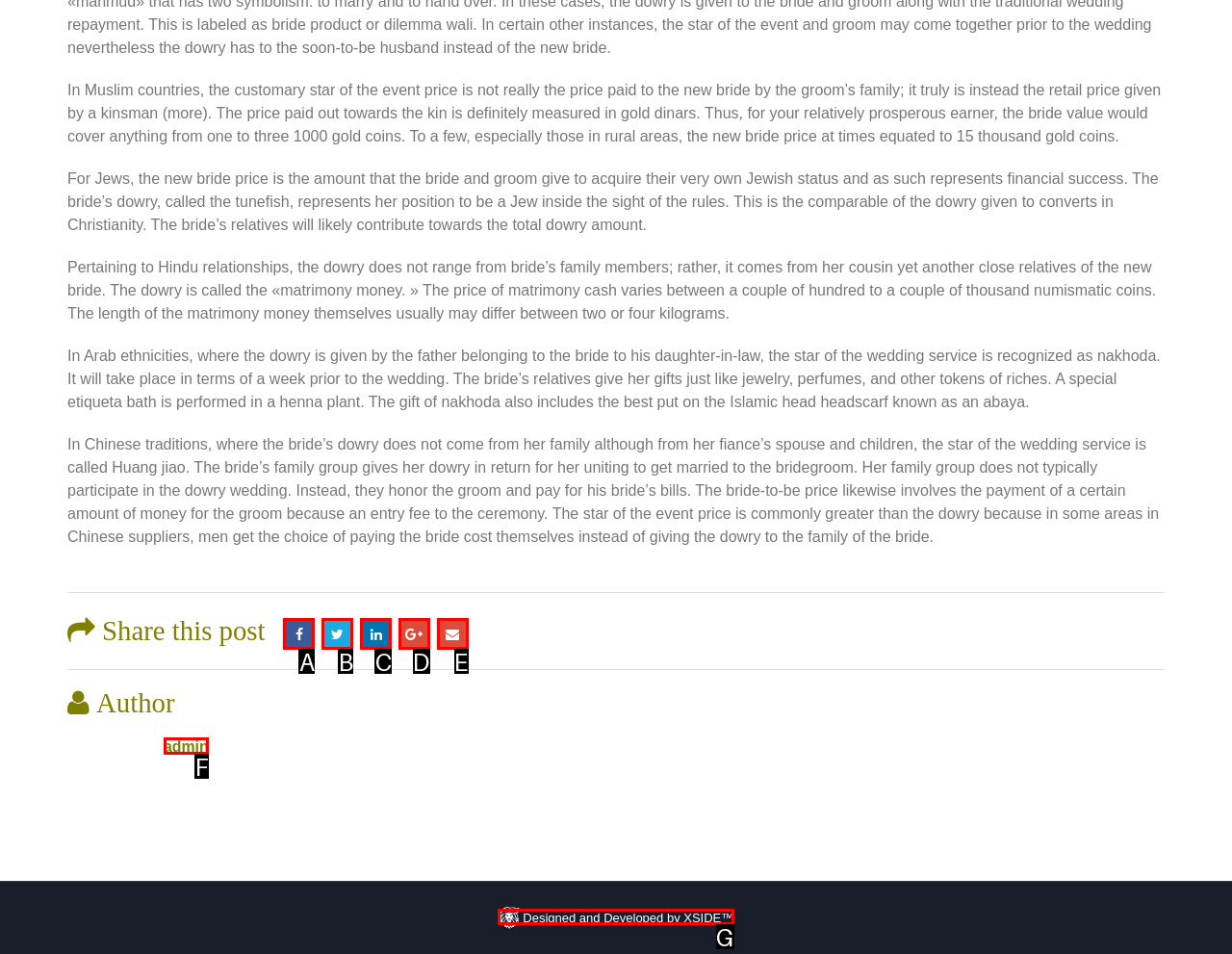Given the description: admin, choose the HTML element that matches it. Indicate your answer with the letter of the option.

F